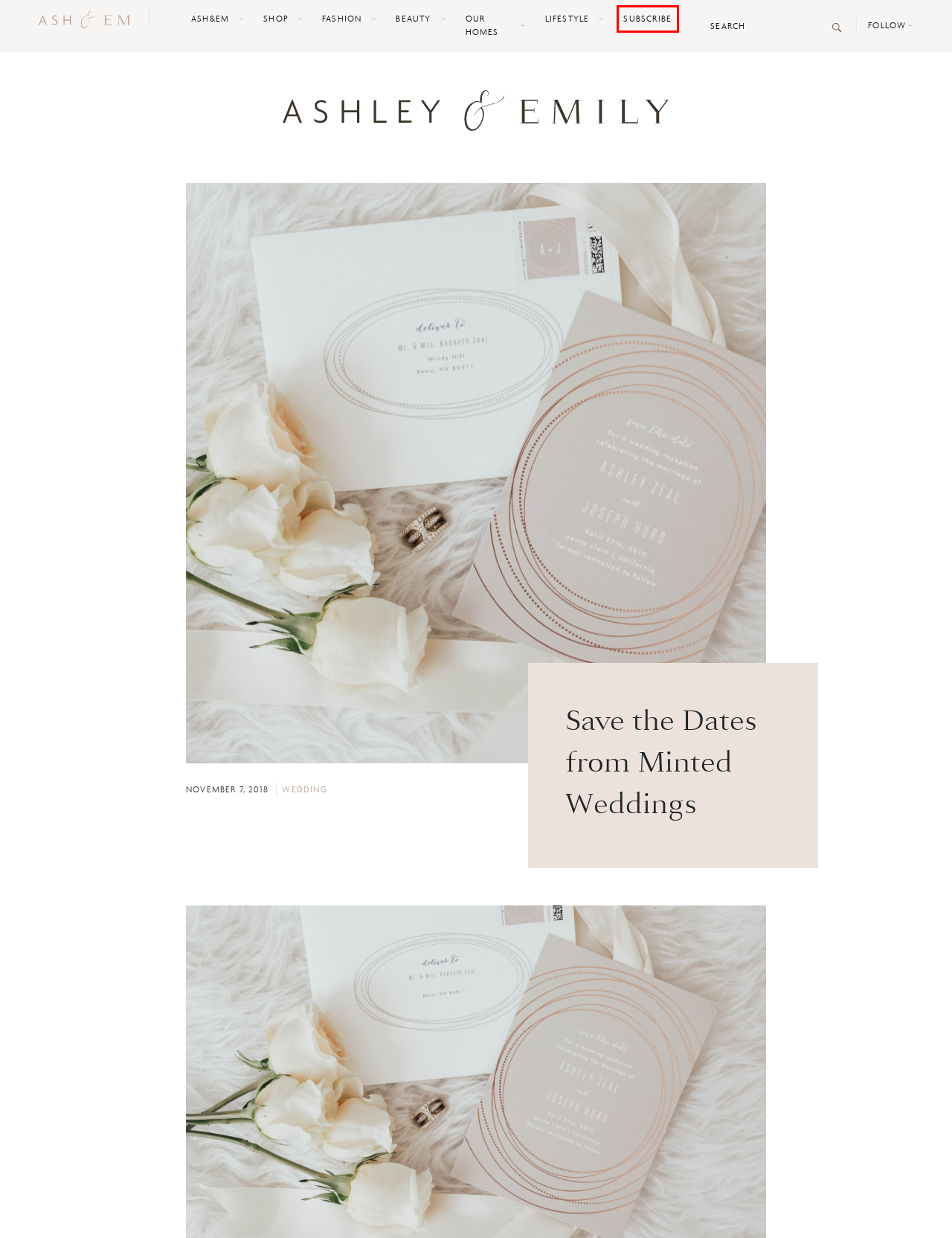You’re provided with a screenshot of a webpage that has a red bounding box around an element. Choose the best matching webpage description for the new page after clicking the element in the red box. The options are:
A. Beauty Archives - Ashley & Emily
B. Subscribe - Ashley & Emily
C. Fashion Archives - Ashley & Emily
D. Shop - Ashley & Emily
E. About Us - Ashley & Emily
F. chloédigital - Contact
G. Our Home Archives - Ashley & Emily
H. Lifestyle Archives - Ashley & Emily

B